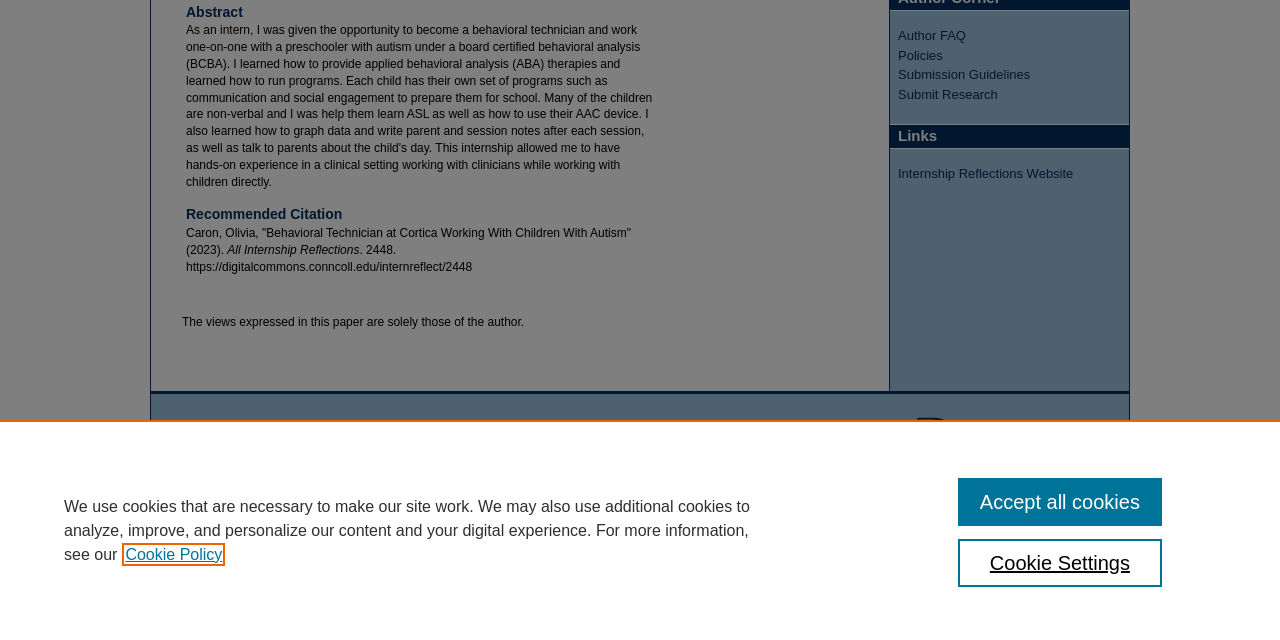Bounding box coordinates should be in the format (top-left x, top-left y, bottom-right x, bottom-right y) and all values should be floating point numbers between 0 and 1. Determine the bounding box coordinate for the UI element described as: Submission Guidelines

[0.702, 0.105, 0.883, 0.13]